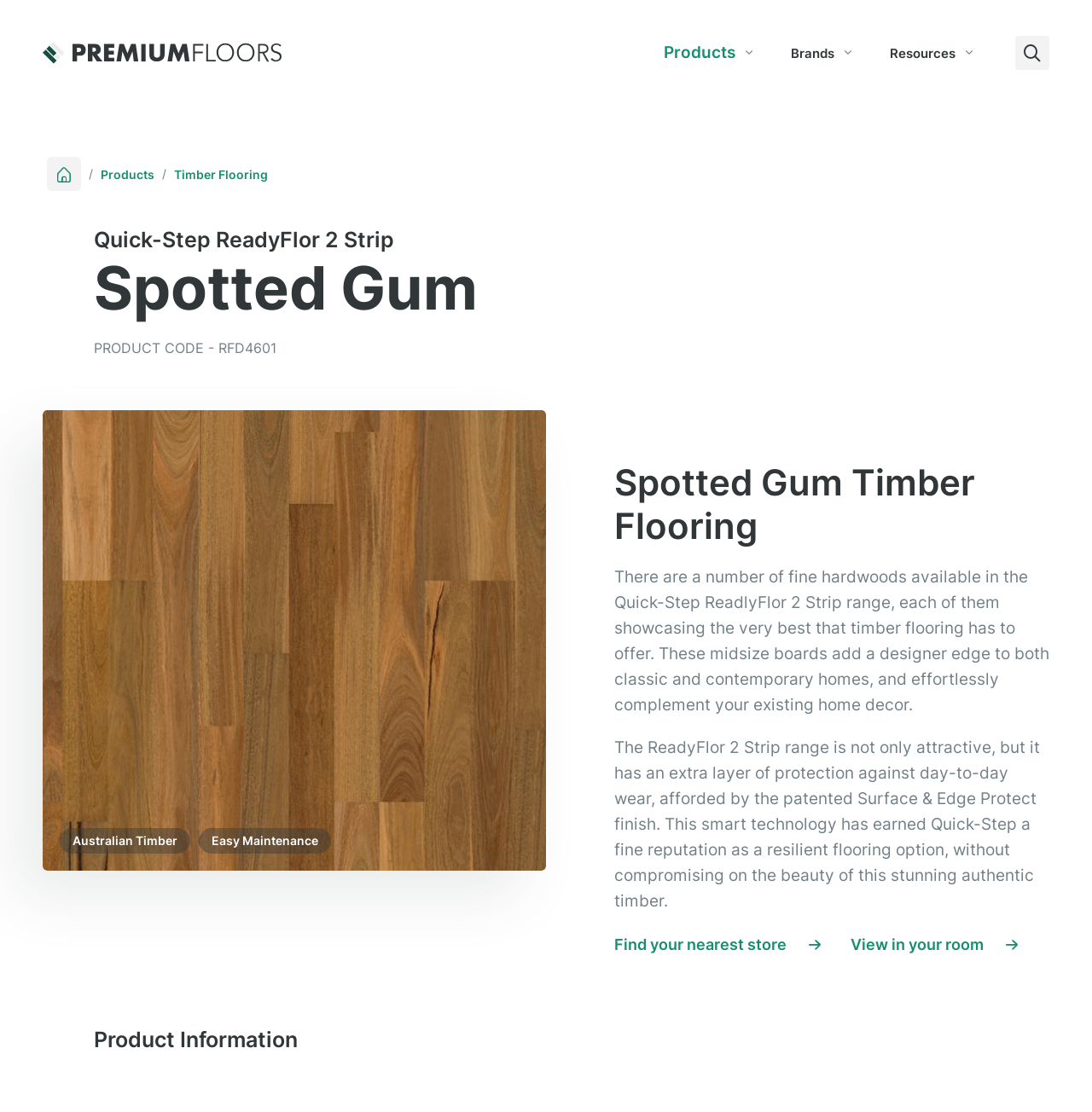Pinpoint the bounding box coordinates of the clickable element to carry out the following instruction: "View the Home page."

[0.043, 0.141, 0.074, 0.172]